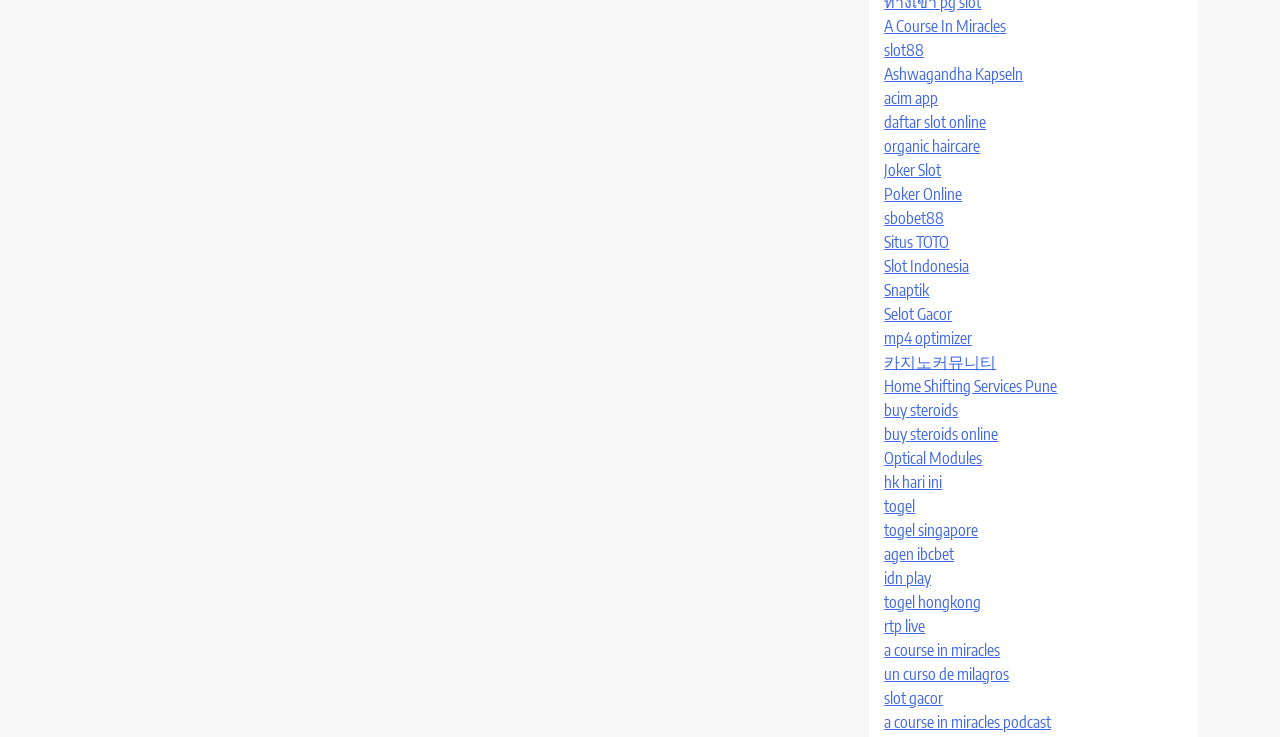How many links are related to online gaming?
Using the screenshot, give a one-word or short phrase answer.

5